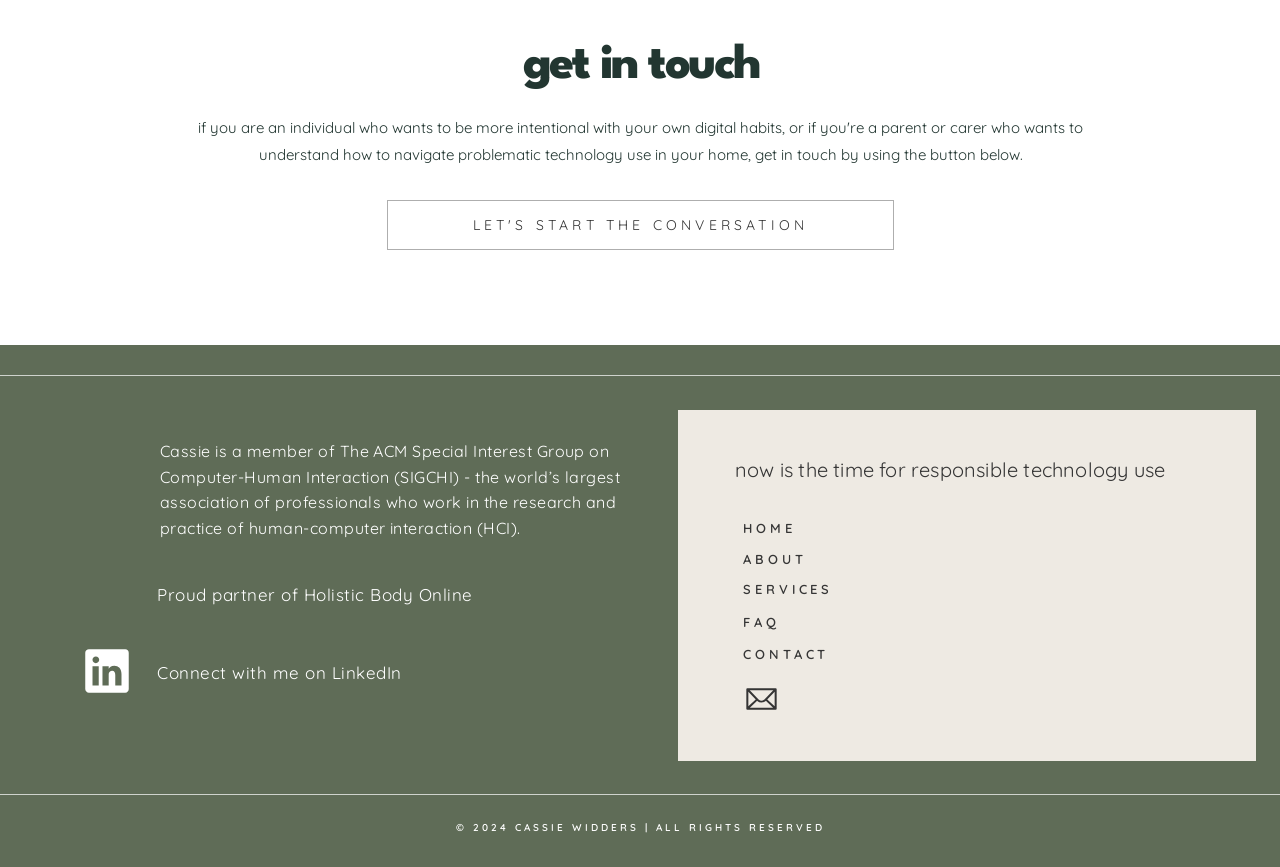Determine the bounding box coordinates of the area to click in order to meet this instruction: "Connect with Cassie on LinkedIn".

[0.123, 0.76, 0.37, 0.792]